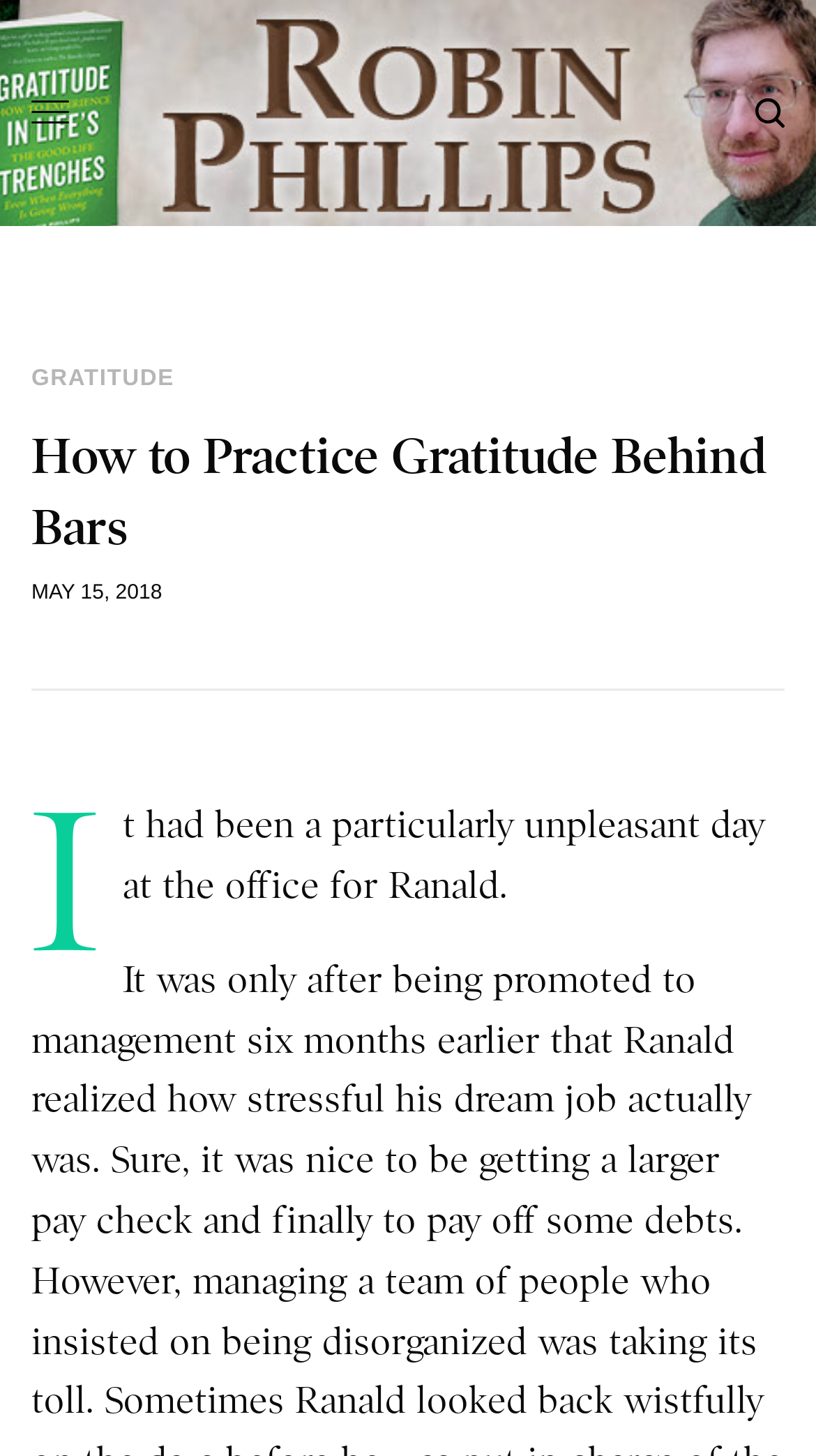For the following element description, predict the bounding box coordinates in the format (top-left x, top-left y, bottom-right x, bottom-right y). All values should be floating point numbers between 0 and 1. Description: Gratitude

[0.038, 0.253, 0.214, 0.269]